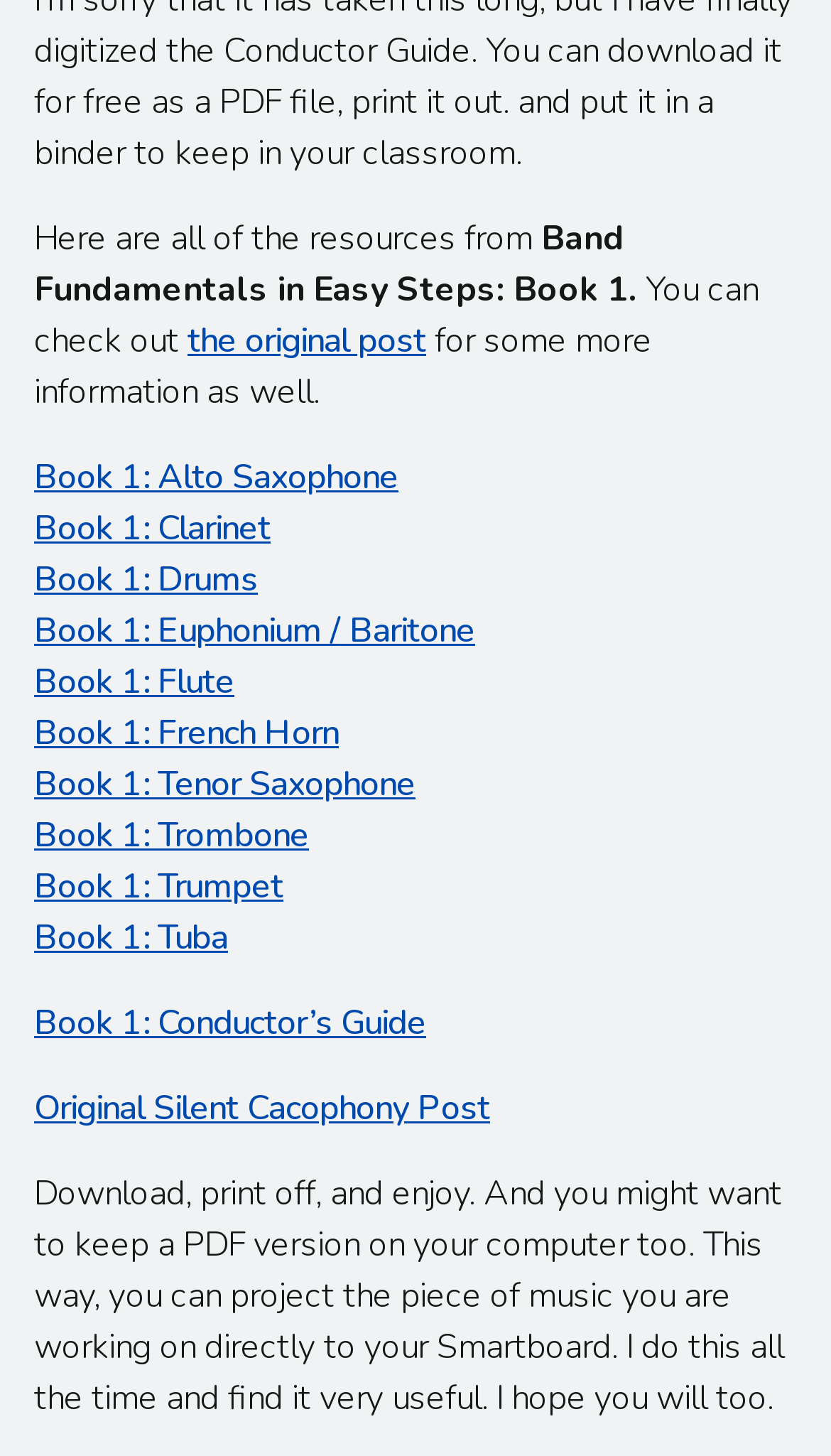Using the information in the image, give a comprehensive answer to the question: 
What is the purpose of keeping a PDF version of the book?

According to the static text element at the bottom of the webpage, keeping a PDF version of the book allows users to project the piece of music they are working on directly to their Smartboard, which is found to be very useful.